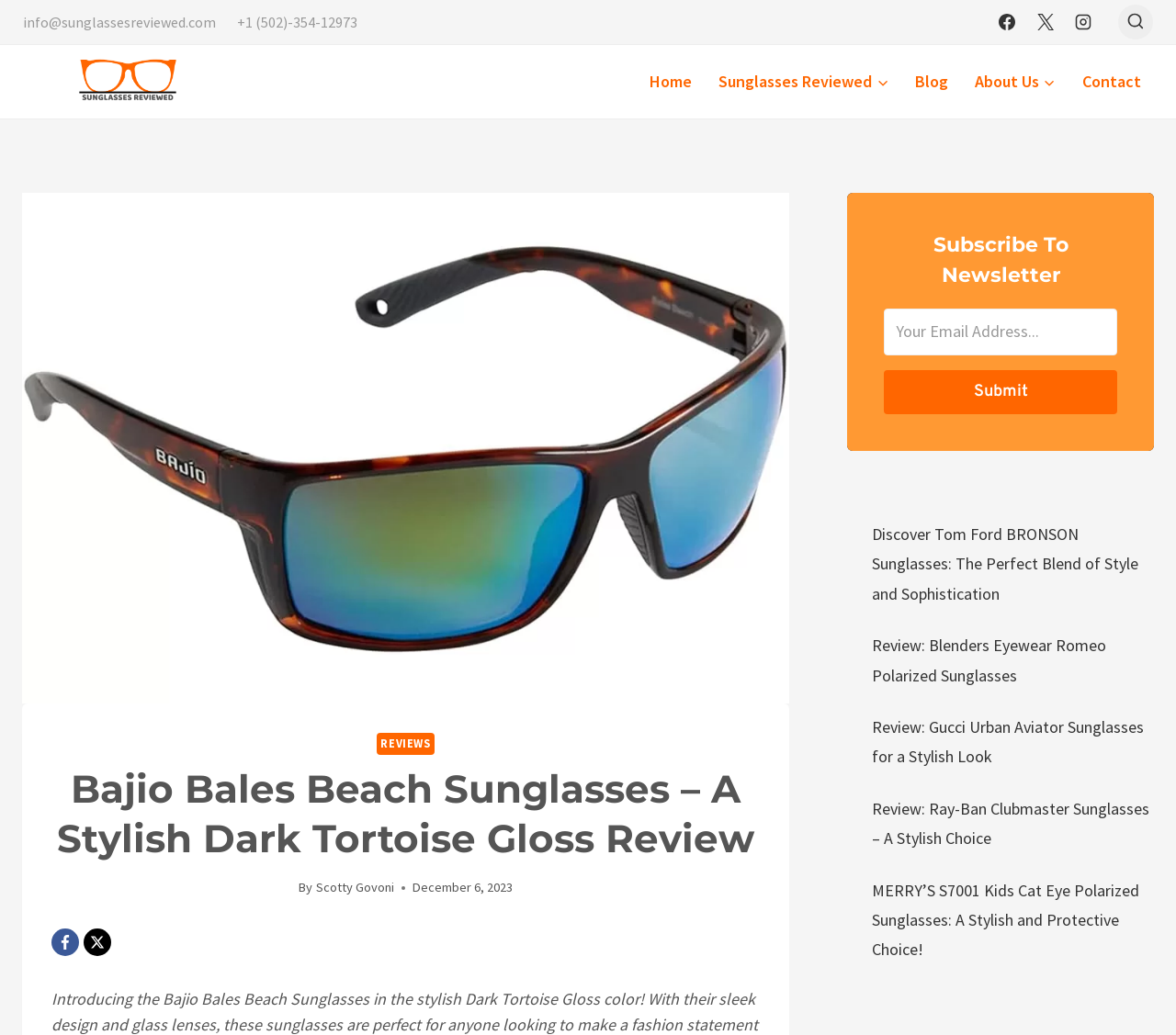Kindly determine the bounding box coordinates for the clickable area to achieve the given instruction: "Go to Facebook page".

[0.843, 0.005, 0.871, 0.037]